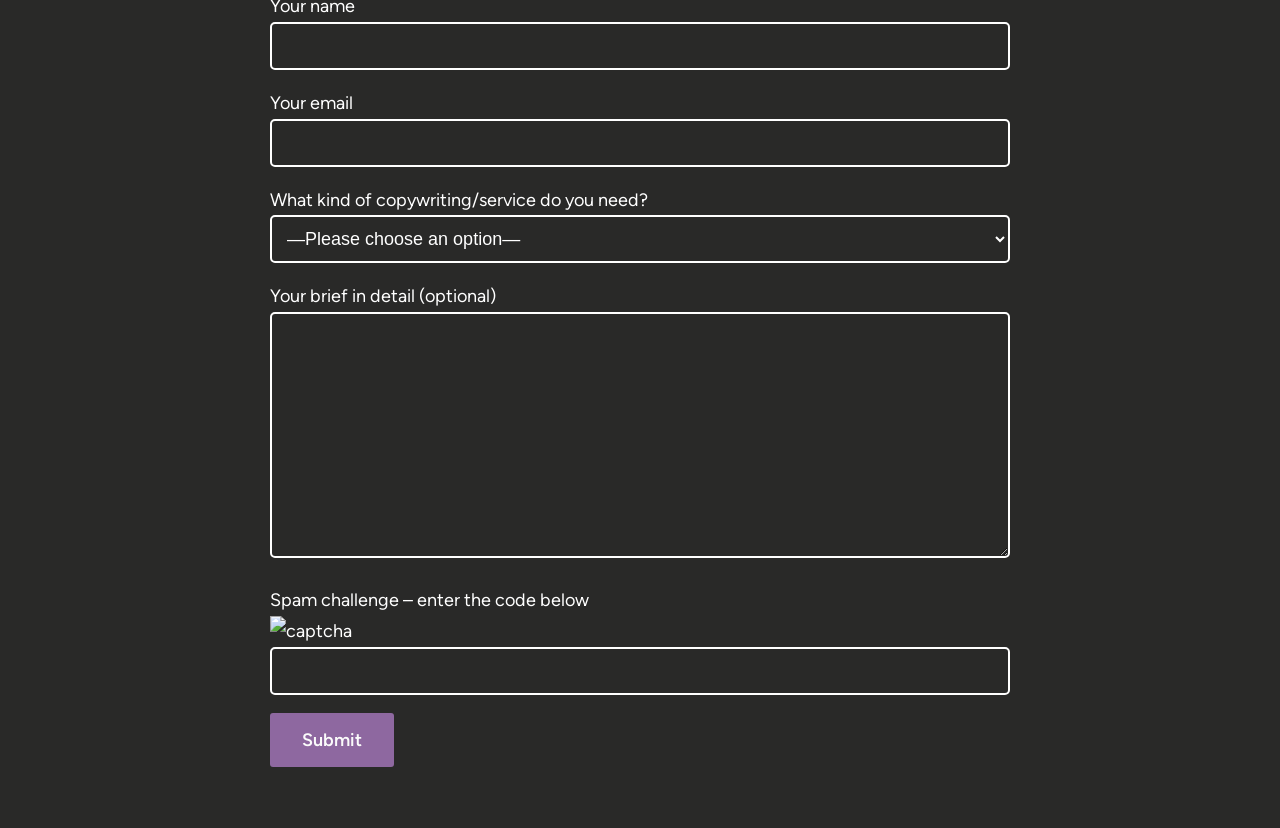Based on the image, give a detailed response to the question: Is the 'Your brief in detail' field required?

The textbox labeled 'Your brief in detail (optional)' is not required, as indicated by the 'optional' label and the 'required: False' attribute.